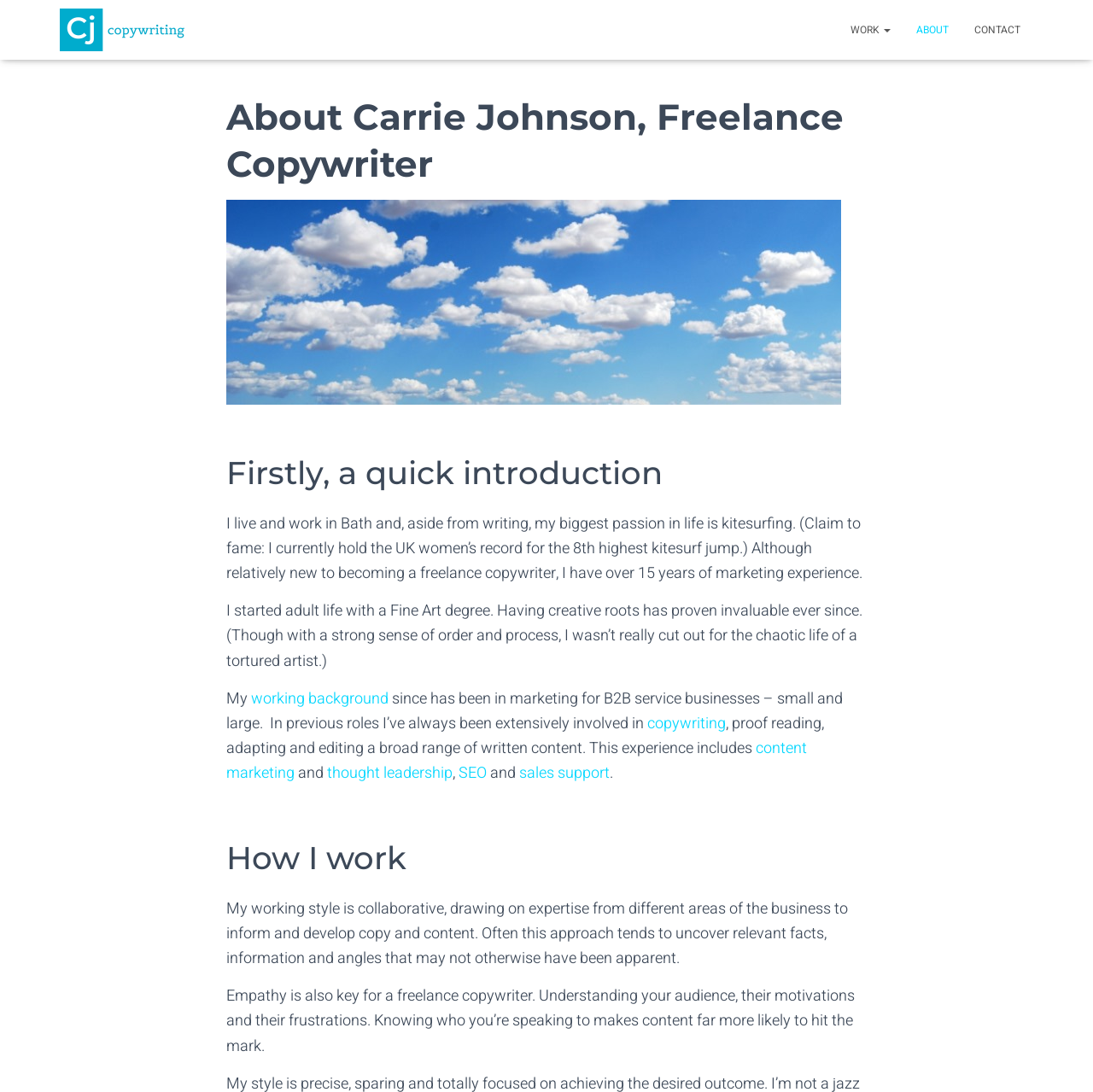Answer the following query concisely with a single word or phrase:
What is key for a freelance copywriter?

Empathy